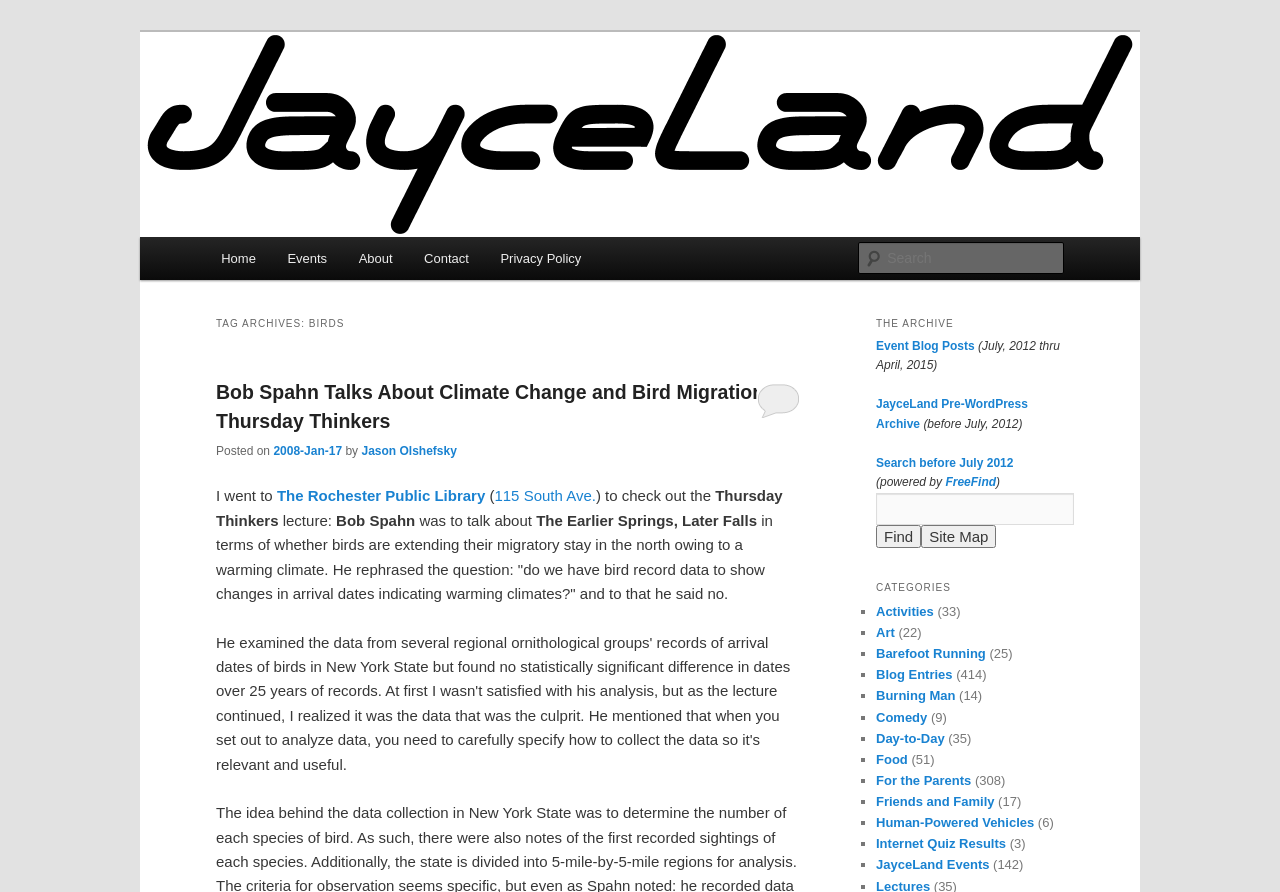What is the category with the most articles? Based on the image, give a response in one word or a short phrase.

For the Parents